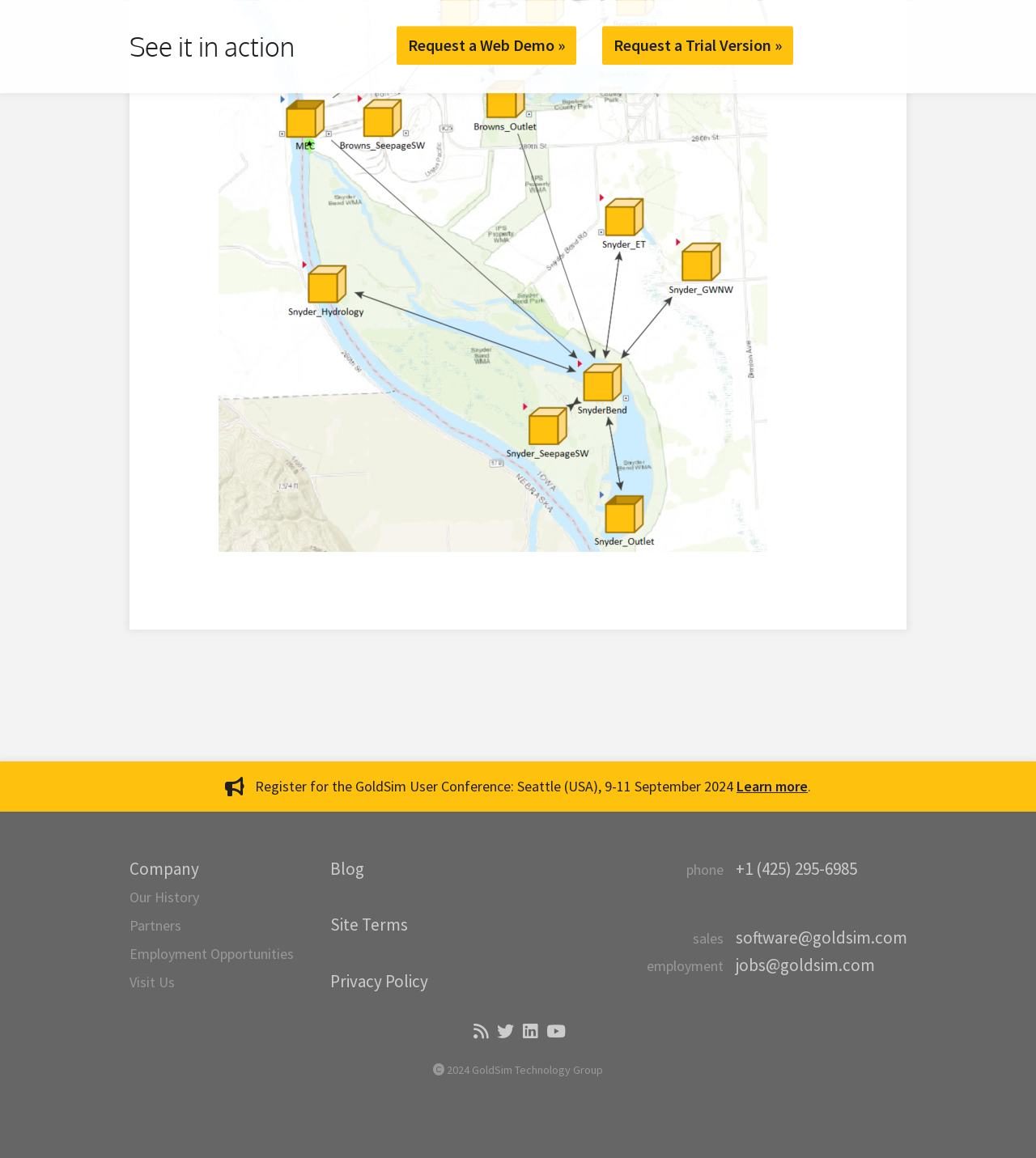Please determine the bounding box coordinates of the element's region to click in order to carry out the following instruction: "Visit the company page". The coordinates should be four float numbers between 0 and 1, i.e., [left, top, right, bottom].

[0.125, 0.74, 0.192, 0.759]